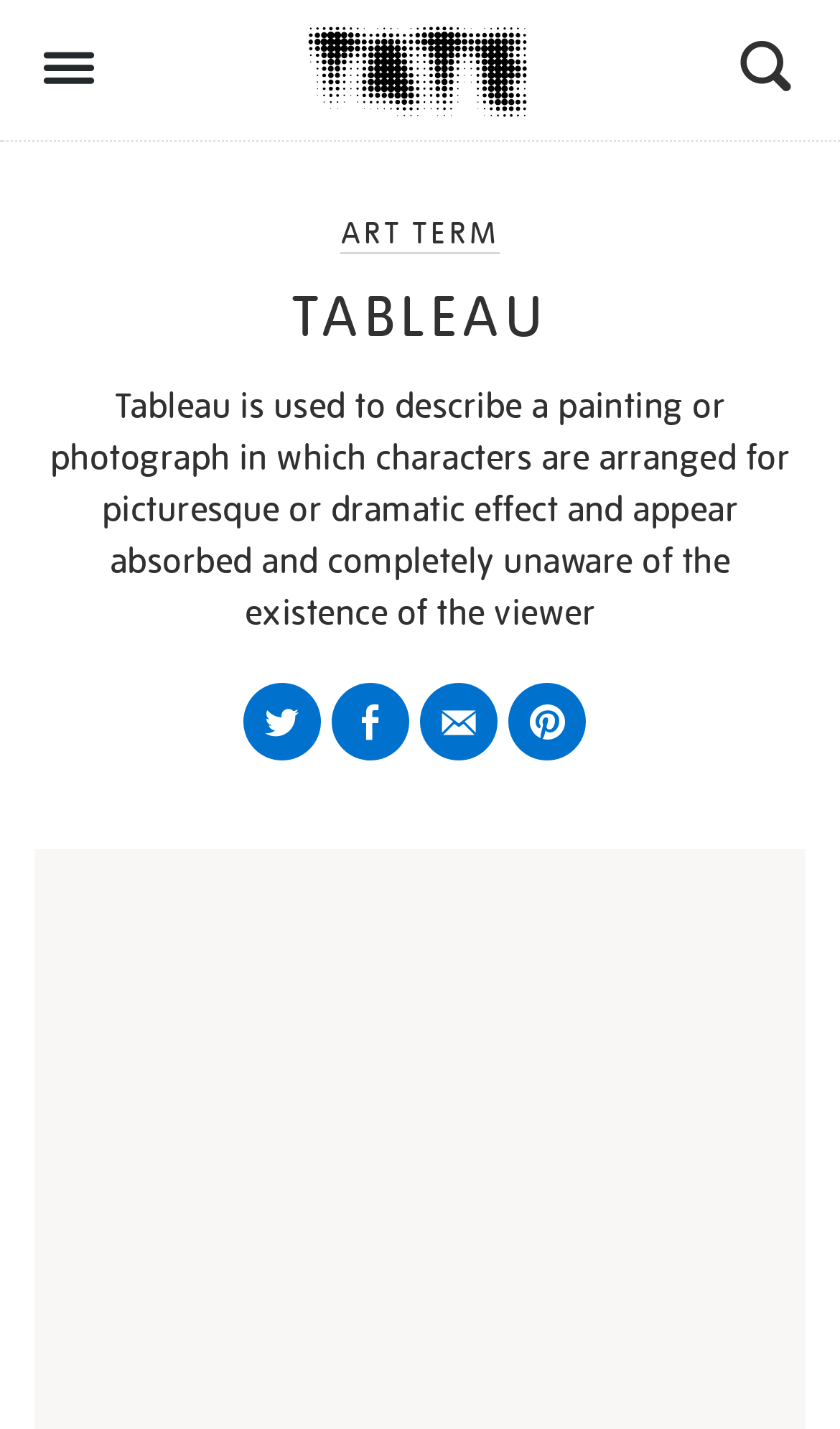Extract the bounding box coordinates of the UI element described by: "Art Term". The coordinates should include four float numbers ranging from 0 to 1, e.g., [left, top, right, bottom].

[0.406, 0.149, 0.594, 0.178]